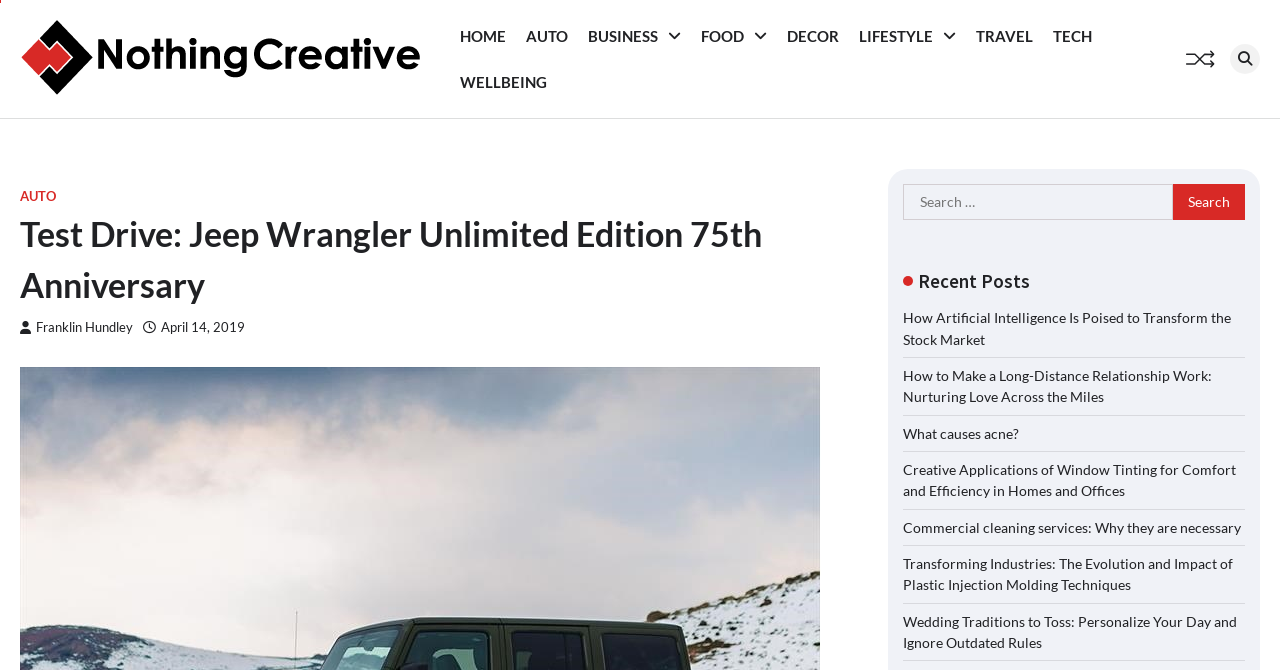Reply to the question with a brief word or phrase: What is the anniversary being celebrated?

75th